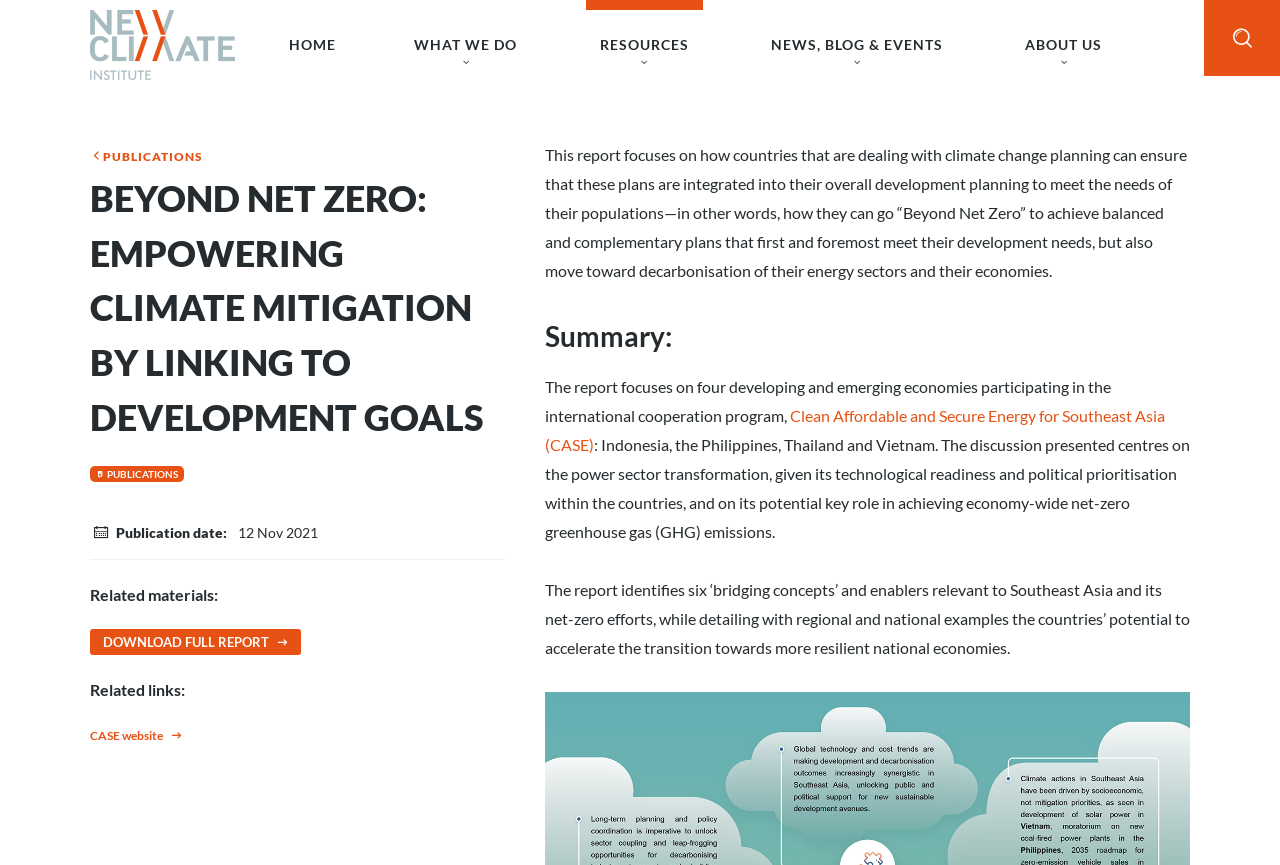What is the purpose of the report?
Could you give a comprehensive explanation in response to this question?

The purpose of the report can be inferred from the text, which states that the report focuses on how countries can ensure that their climate change plans are integrated into their overall development planning to meet the needs of their populations.